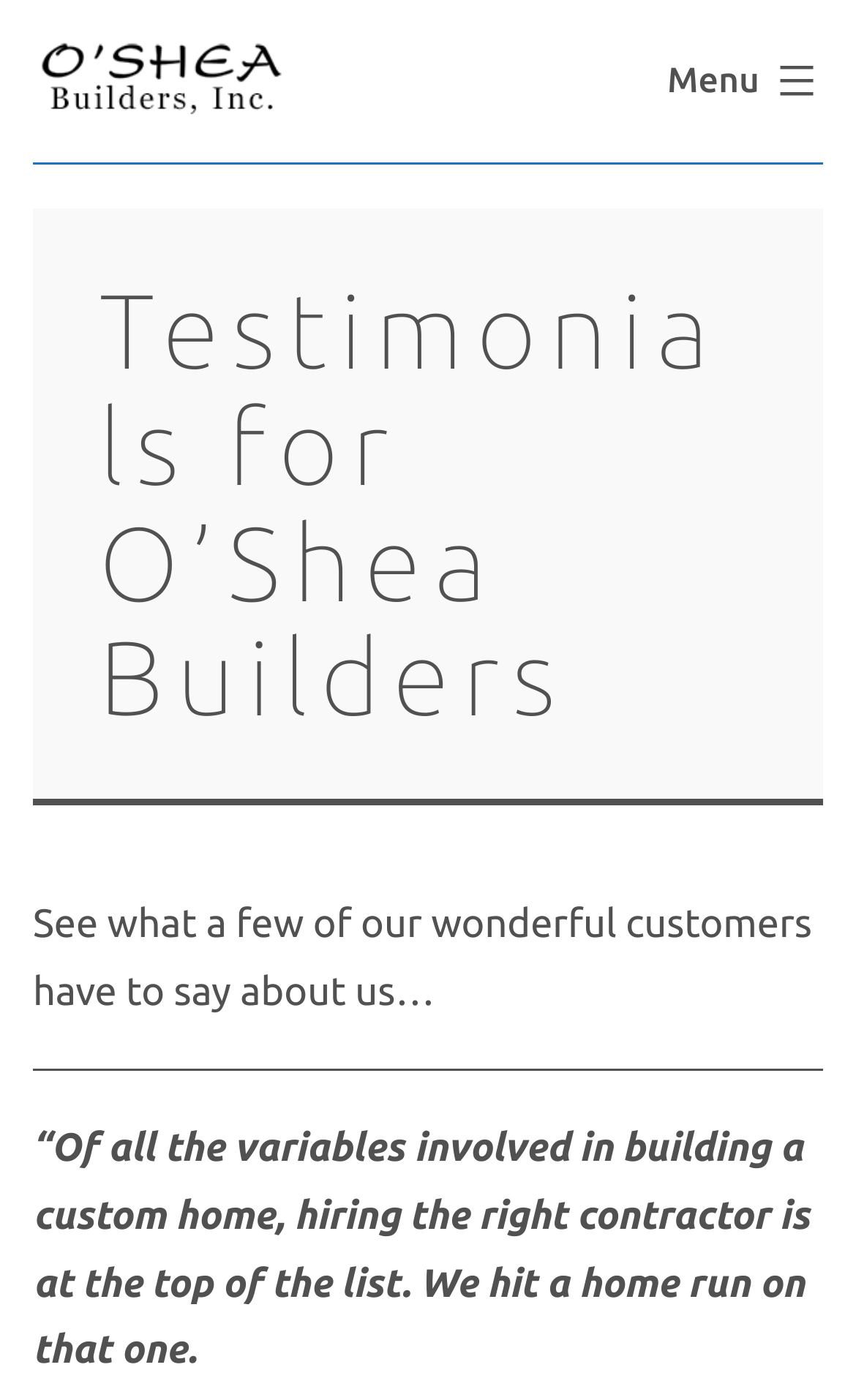Use the details in the image to answer the question thoroughly: 
What type of business is O'Shea Builders, Inc.?

The type of business can be inferred from the quote '“Of all the variables involved in building a custom home, hiring the right contractor is at the top of the list.' which suggests that O'Shea Builders, Inc. is involved in custom home building.